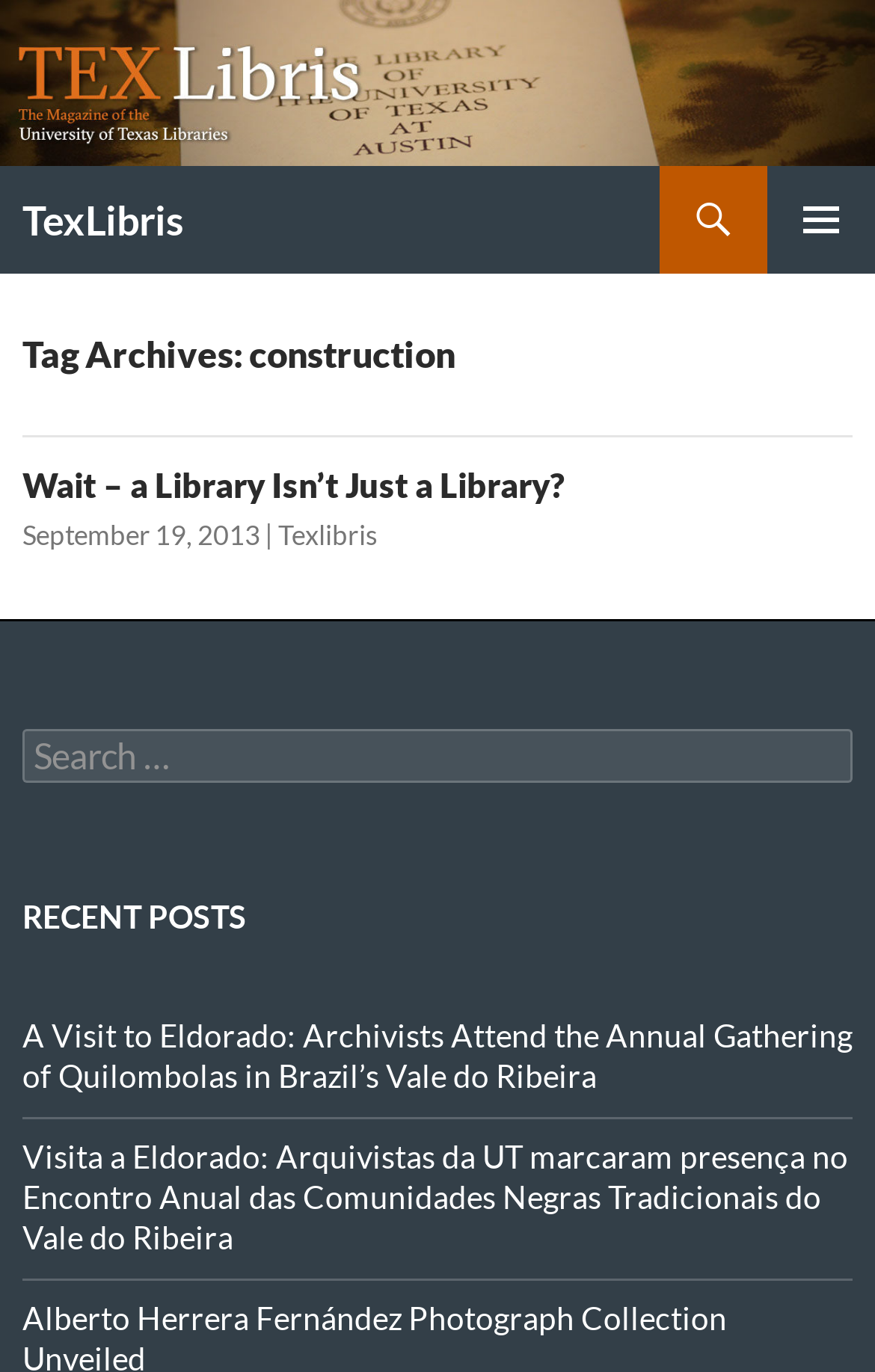How many recent posts are listed?
Answer the question with a detailed explanation, including all necessary information.

The number of recent posts can be determined by looking at the section 'RECENT POSTS' which lists two links to recent posts, namely 'A Visit to Eldorado: Archivists Attend the Annual Gathering of Quilombolas in Brazil’s Vale do Ribeira' and 'Visita a Eldorado: Arquivistas da UT marcaram presença no Encontro Anual das Comunidades Negras Tradicionais do Vale do Ribeira'.